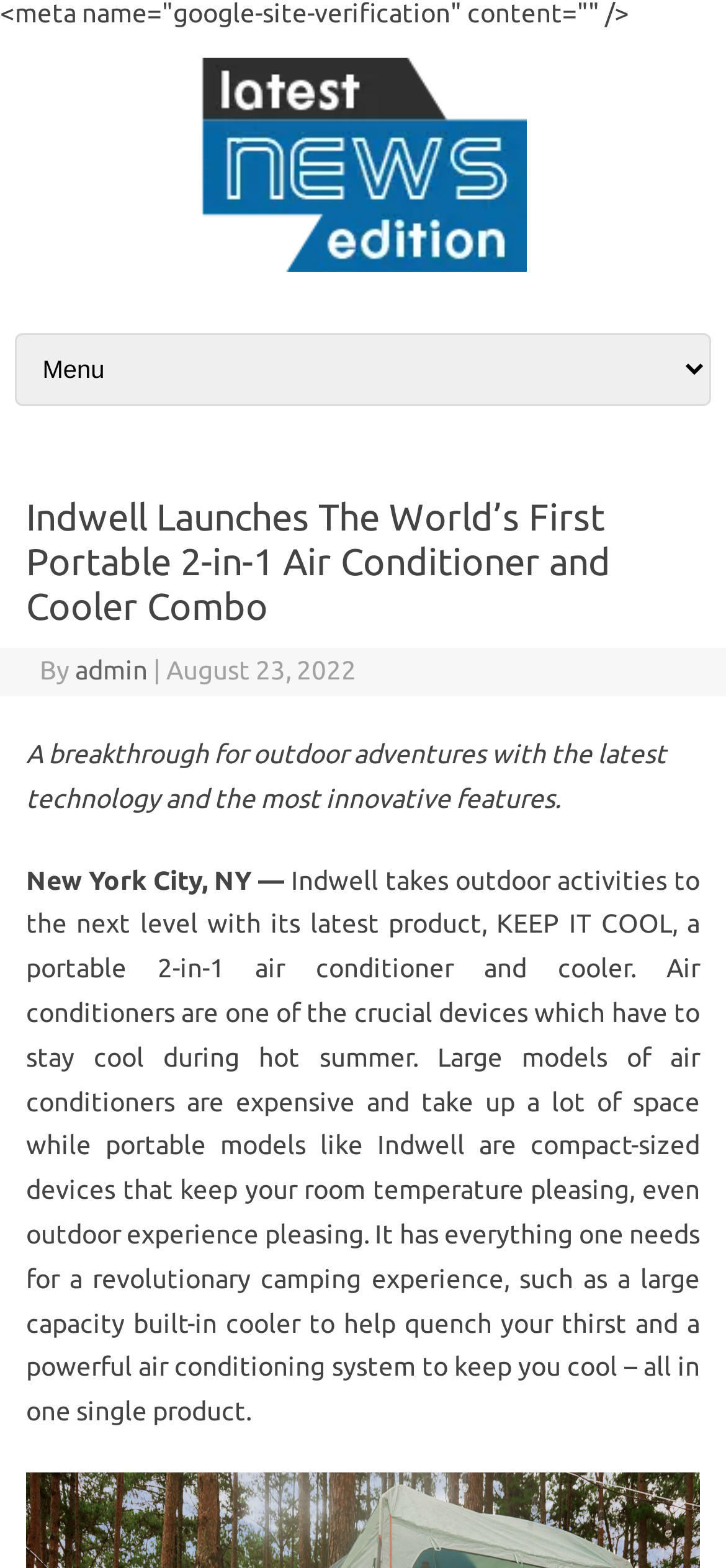Explain the webpage's layout and main content in detail.

The webpage is about Indwell's latest product, a portable 2-in-1 air conditioner and cooler combo. At the top, there is a link to "Latest News Edition" with an accompanying image, positioned near the center of the page. Below this, there is a link to "Skip to content" located at the top-left corner of the page.

The main content of the page is a news article with a heading that reads "Indwell Launches The World’s First Portable 2-in-1 Air Conditioner and Cooler Combo". This heading is positioned near the top-center of the page. Below the heading, there is a byline with the author's name, "admin", and the date "August 23, 2022".

The article's main text is divided into three paragraphs. The first paragraph is a brief summary of the product, stating that it's a breakthrough for outdoor adventures with the latest technology and innovative features. This paragraph is positioned below the byline.

The second paragraph is an introduction to the product, stating that it's a portable 2-in-1 air conditioner and cooler that takes outdoor activities to the next level. This paragraph is positioned below the first paragraph.

The third and longest paragraph provides more details about the product, describing its features and benefits, such as its compact size, large capacity built-in cooler, and powerful air conditioning system. This paragraph is positioned below the second paragraph and takes up most of the page's content area.

There is also a combobox at the top of the page, which is not expanded by default, but contains a menu with more options.